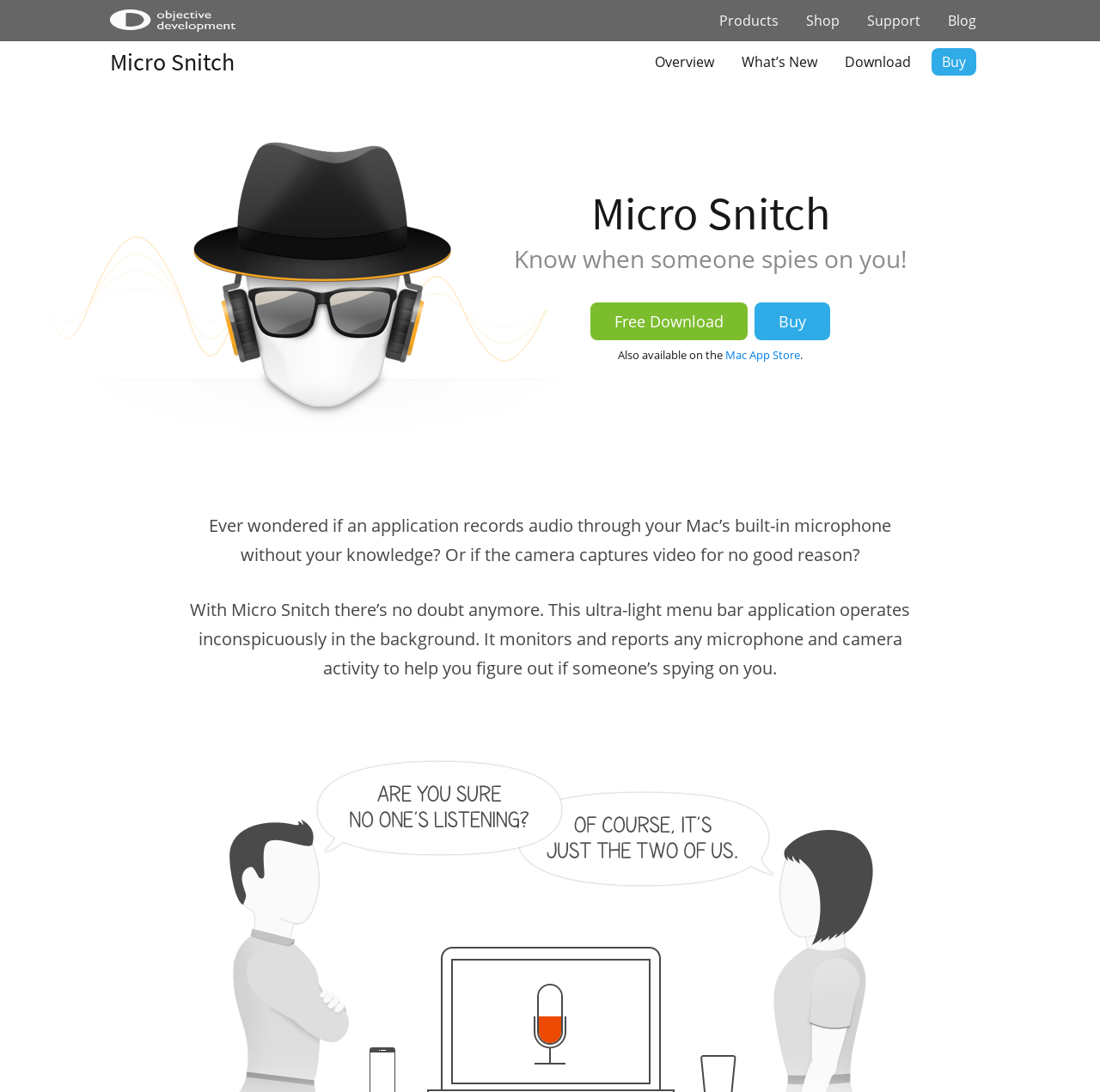Find the bounding box of the element with the following description: "Mac App Store". The coordinates must be four float numbers between 0 and 1, formatted as [left, top, right, bottom].

[0.659, 0.318, 0.727, 0.332]